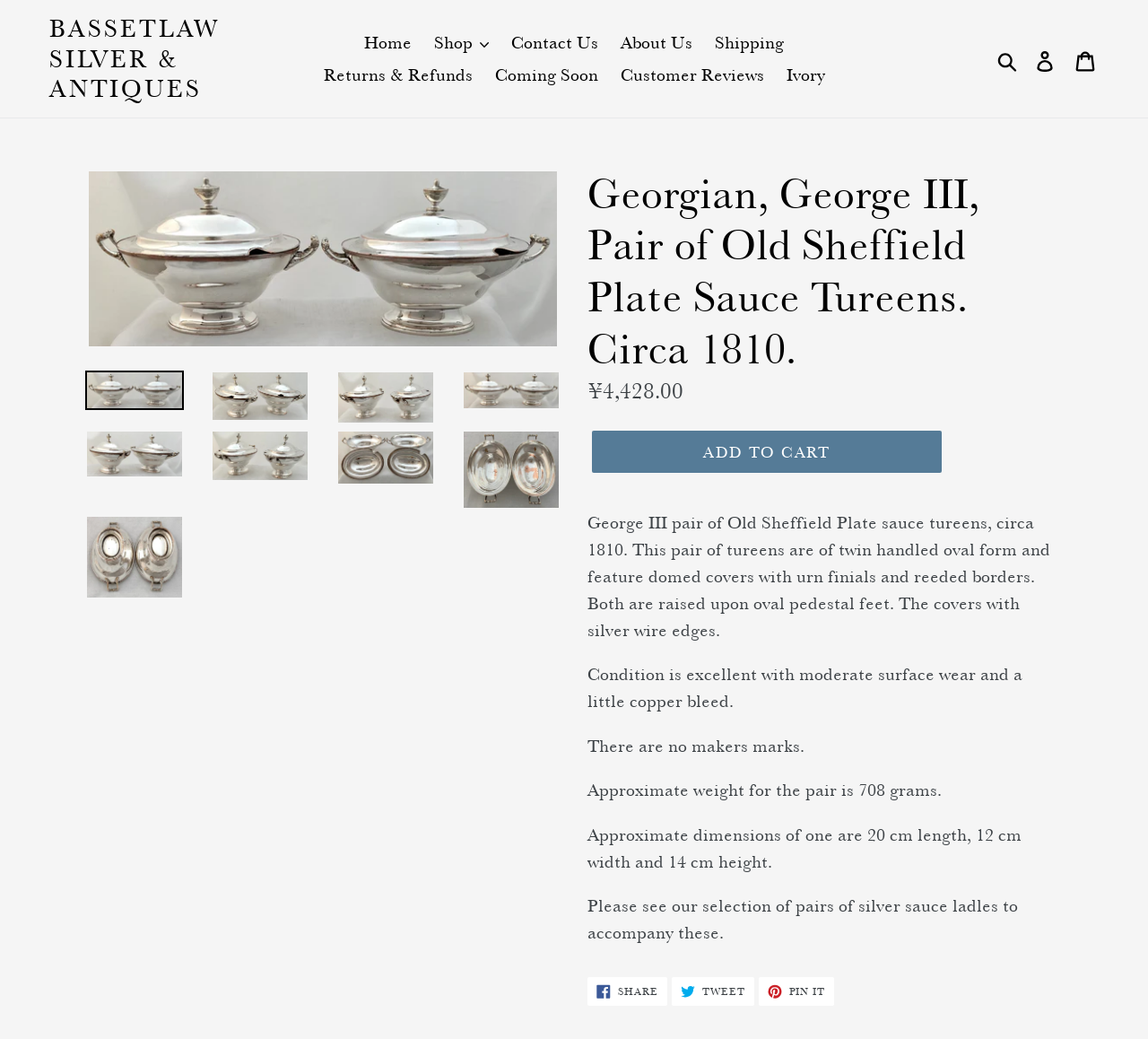Illustrate the webpage's structure and main components comprehensively.

This webpage is an online product page for a pair of antique Old Sheffield Plate sauce tureens from the George III era, circa 1810. At the top of the page, there is a navigation menu with links to "Home", "Shop", "Contact Us", "About Us", "Shipping", "Returns & Refunds", "Coming Soon", "Customer Reviews", and "Ivory". On the right side of the navigation menu, there is a search bar with a submit button.

Below the navigation menu, there is a large image of the sauce tureens, which takes up about half of the page's width. To the right of the image, there are five smaller images of the sauce tureens from different angles.

Below the images, there is a heading that reads "Georgian, George III, Pair of Old Sheffield Plate Sauce Tureens. Circa 1810." followed by a description list that includes the regular price of ¥4,428.00. There is also an "ADD TO CART" button.

Further down the page, there is a detailed description of the sauce tureens, including their condition, weight, dimensions, and features. The description is divided into several paragraphs, with each paragraph providing specific information about the product.

At the bottom of the page, there are three social media links to share the product on Facebook, Twitter, and Pinterest.